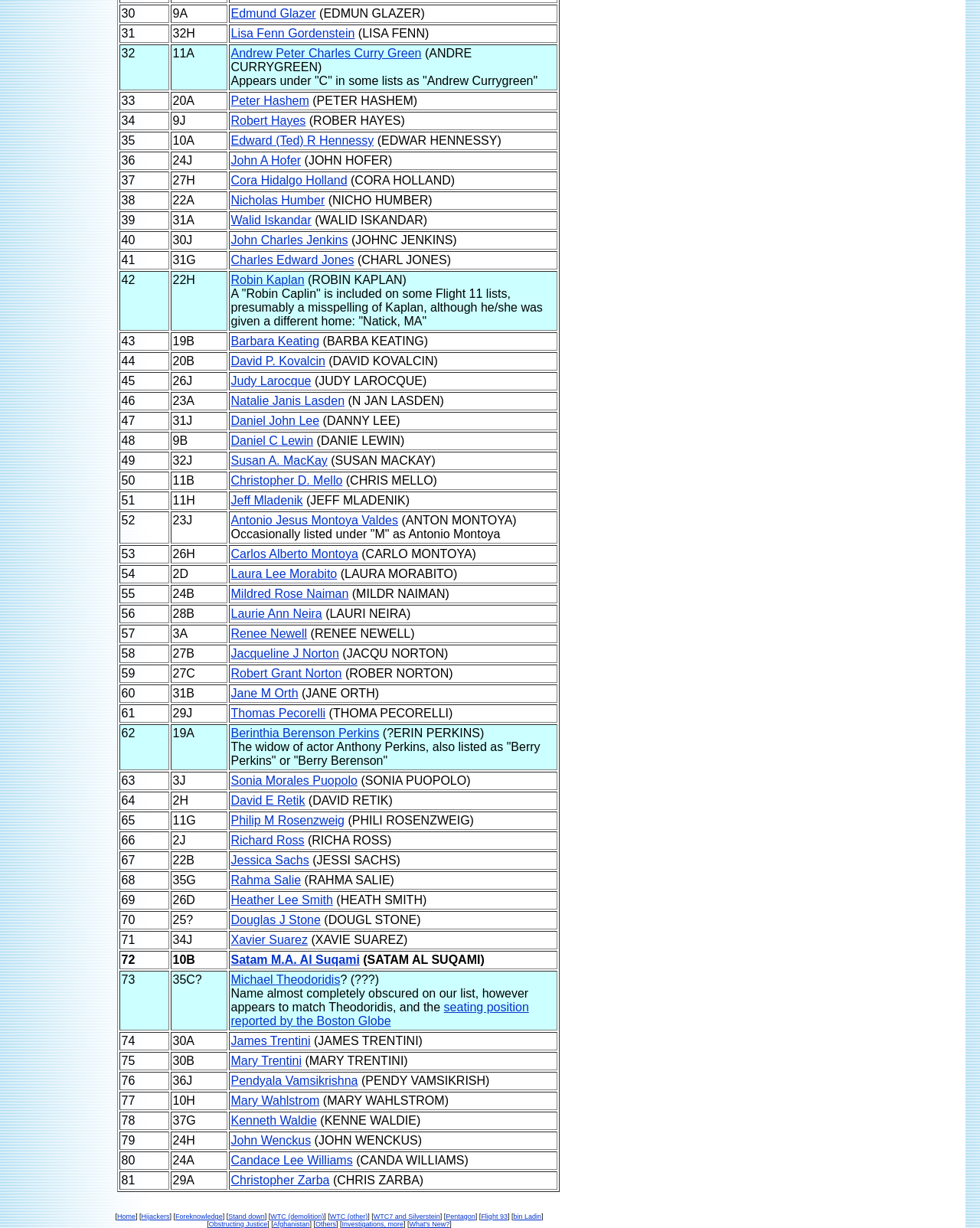Extract the bounding box coordinates for the described element: "Foreknowledge". The coordinates should be represented as four float numbers between 0 and 1: [left, top, right, bottom].

[0.179, 0.988, 0.227, 0.994]